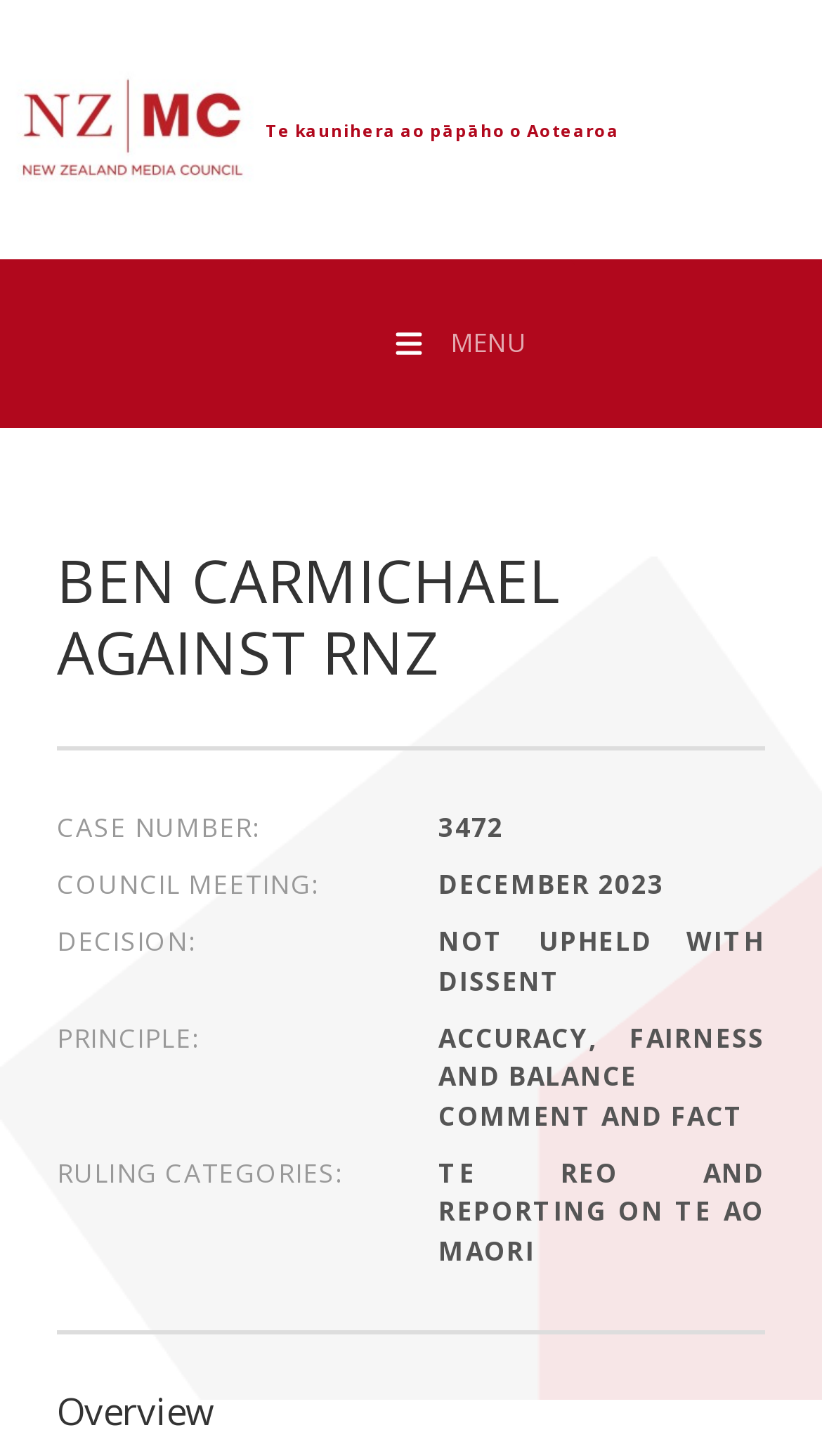Provide a brief response using a word or short phrase to this question:
What is the case number?

3472